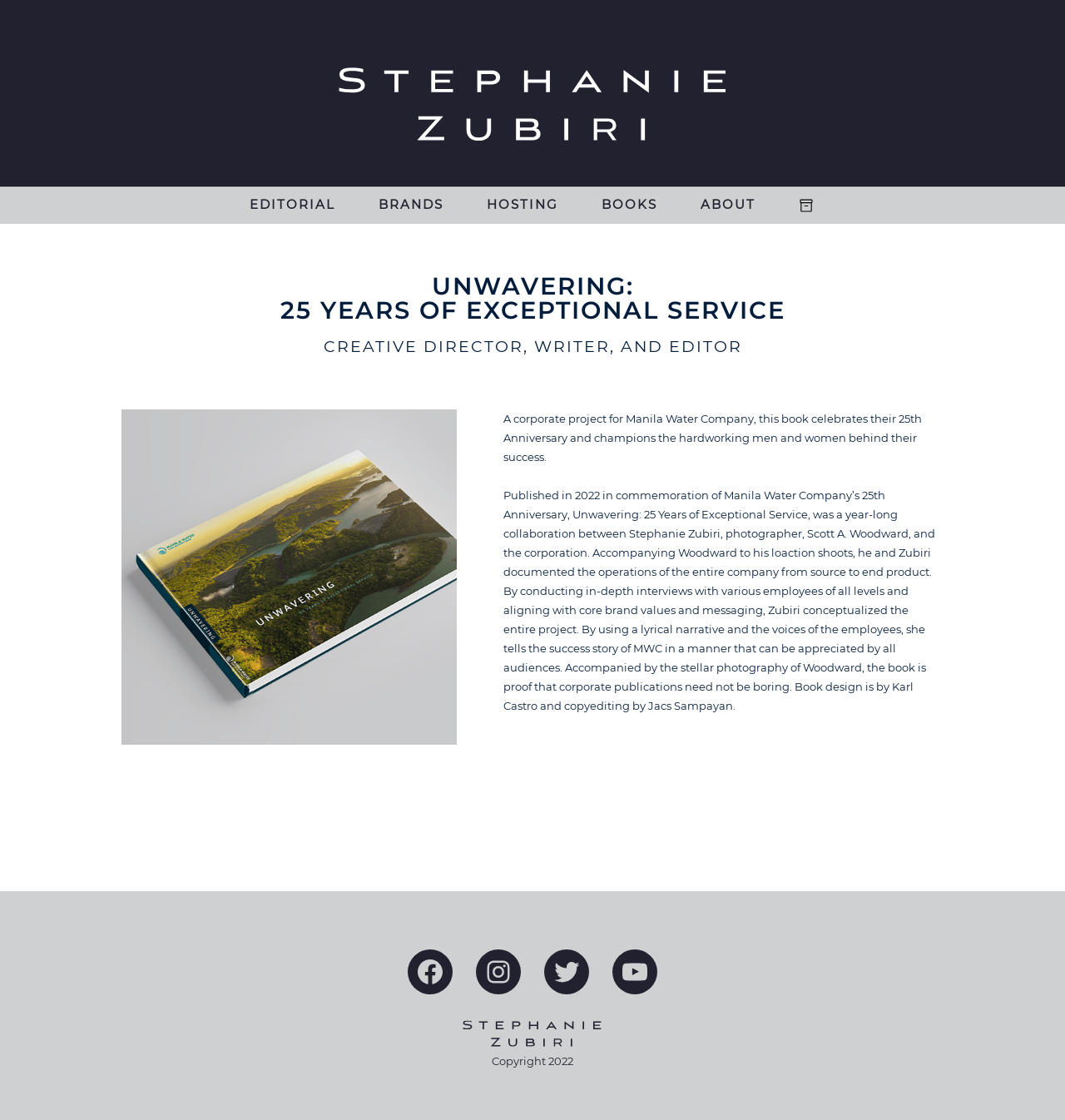Please answer the following question using a single word or phrase: 
What is the year of publication of the book?

2022